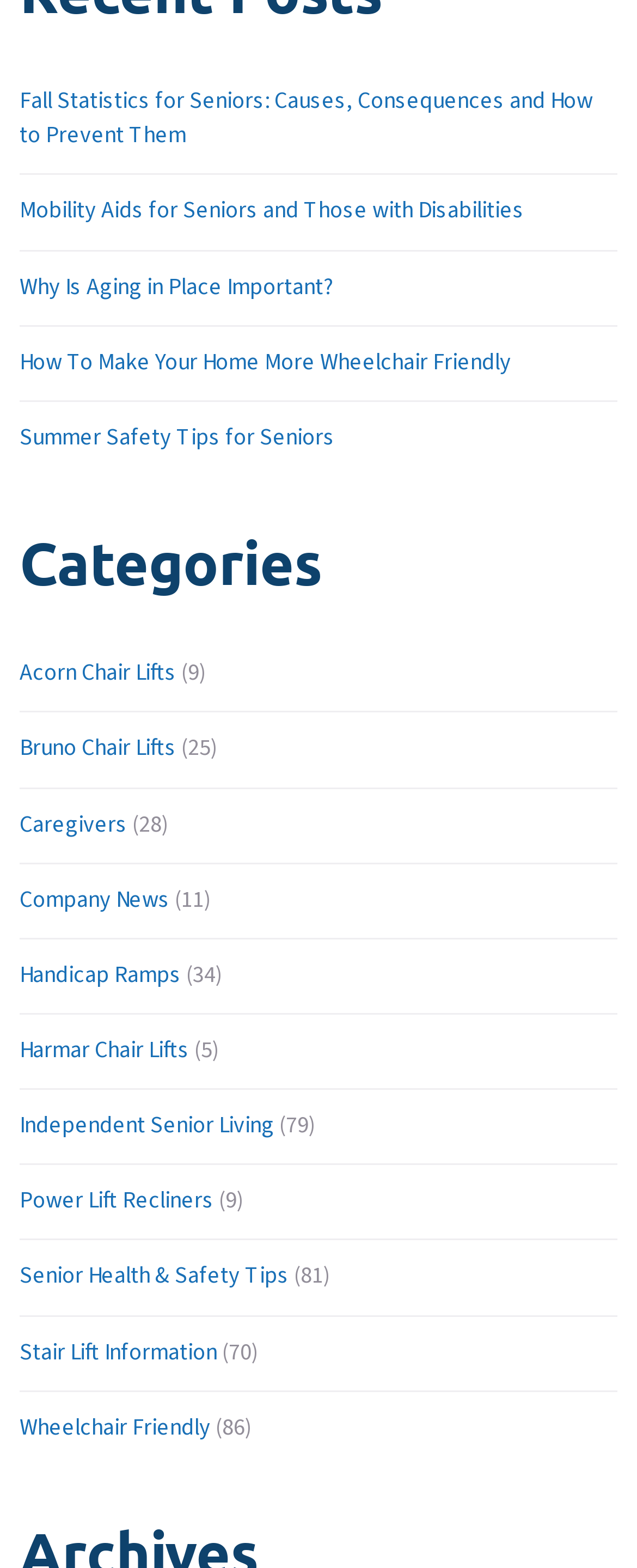Identify the bounding box coordinates of the area that should be clicked in order to complete the given instruction: "Learn about Acorn Chair Lifts". The bounding box coordinates should be four float numbers between 0 and 1, i.e., [left, top, right, bottom].

[0.031, 0.407, 0.277, 0.454]